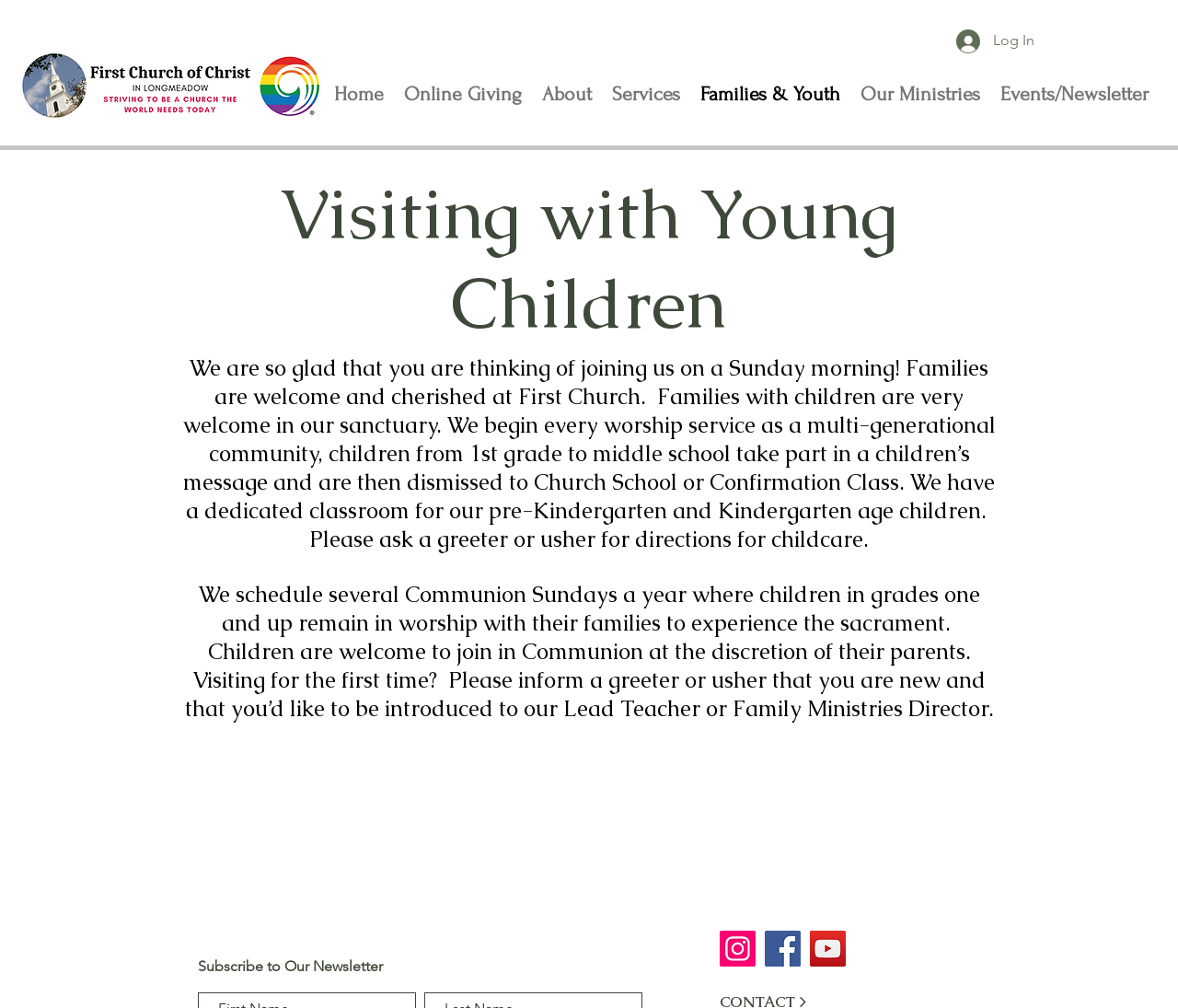Specify the bounding box coordinates for the region that must be clicked to perform the given instruction: "Follow on Instagram".

[0.611, 0.923, 0.641, 0.959]